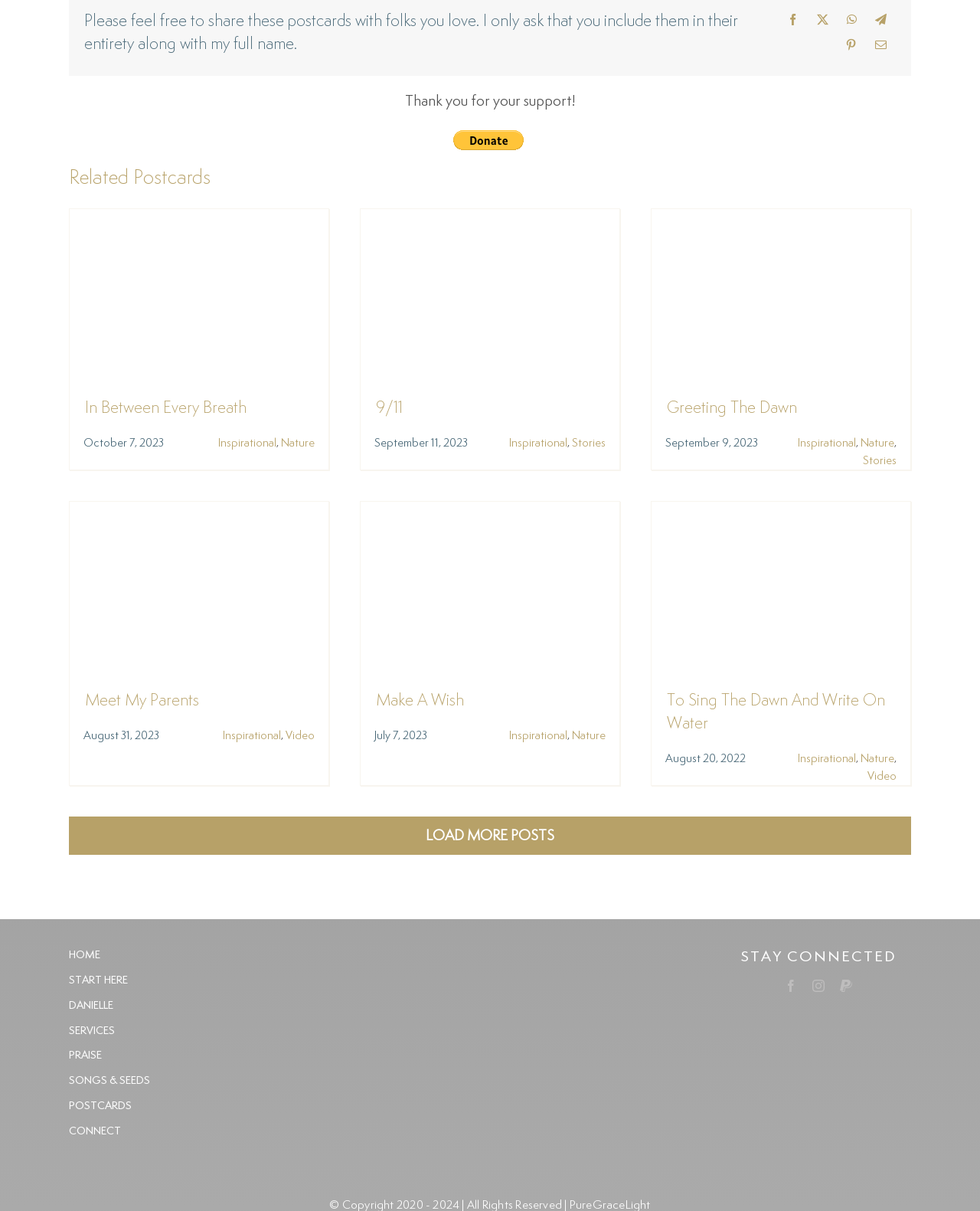Indicate the bounding box coordinates of the element that must be clicked to execute the instruction: "View postcard 'In Between Every Breath'". The coordinates should be given as four float numbers between 0 and 1, i.e., [left, top, right, bottom].

[0.071, 0.175, 0.335, 0.187]